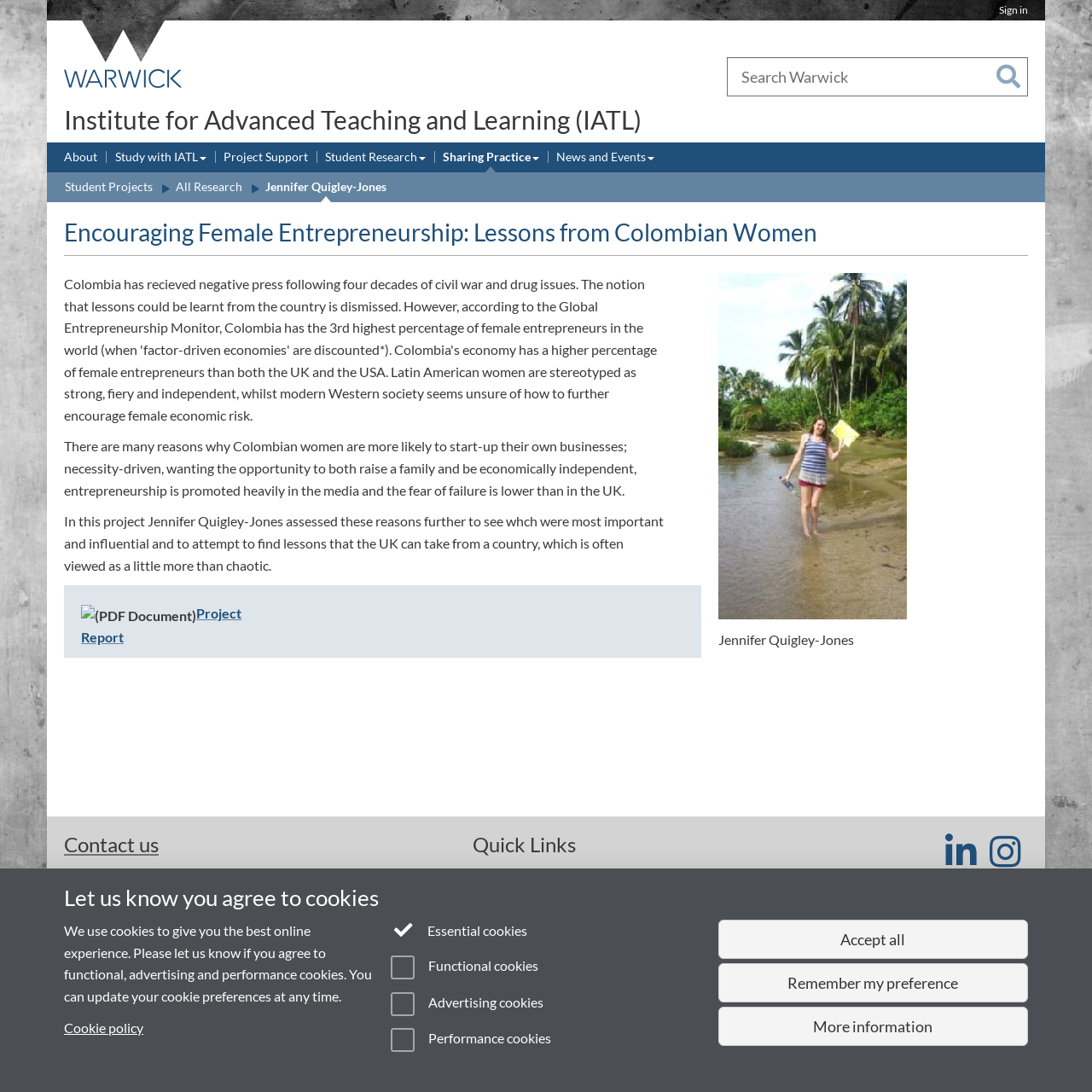Answer the question below in one word or phrase:
What is the name of the institute?

Institute for Advanced Teaching and Learning